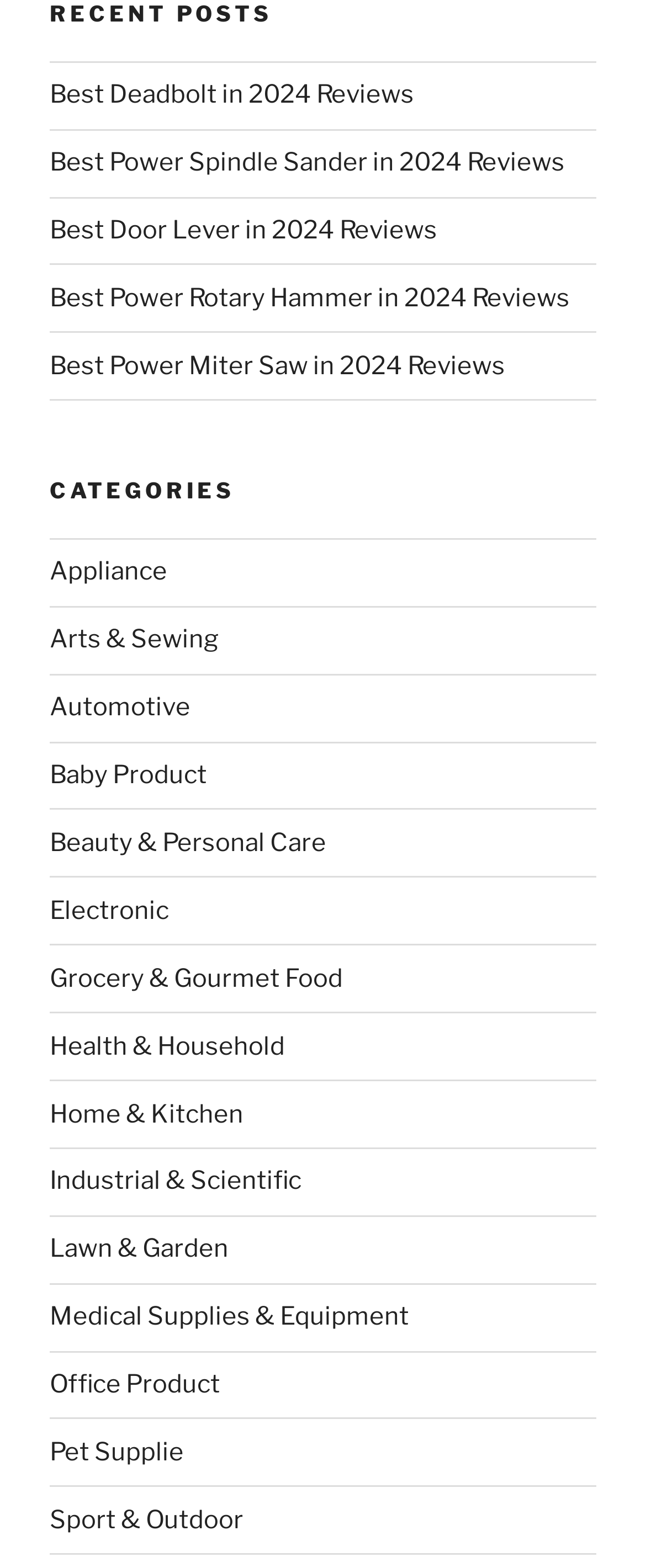Show me the bounding box coordinates of the clickable region to achieve the task as per the instruction: "explore Home & Kitchen category".

[0.077, 0.701, 0.377, 0.72]